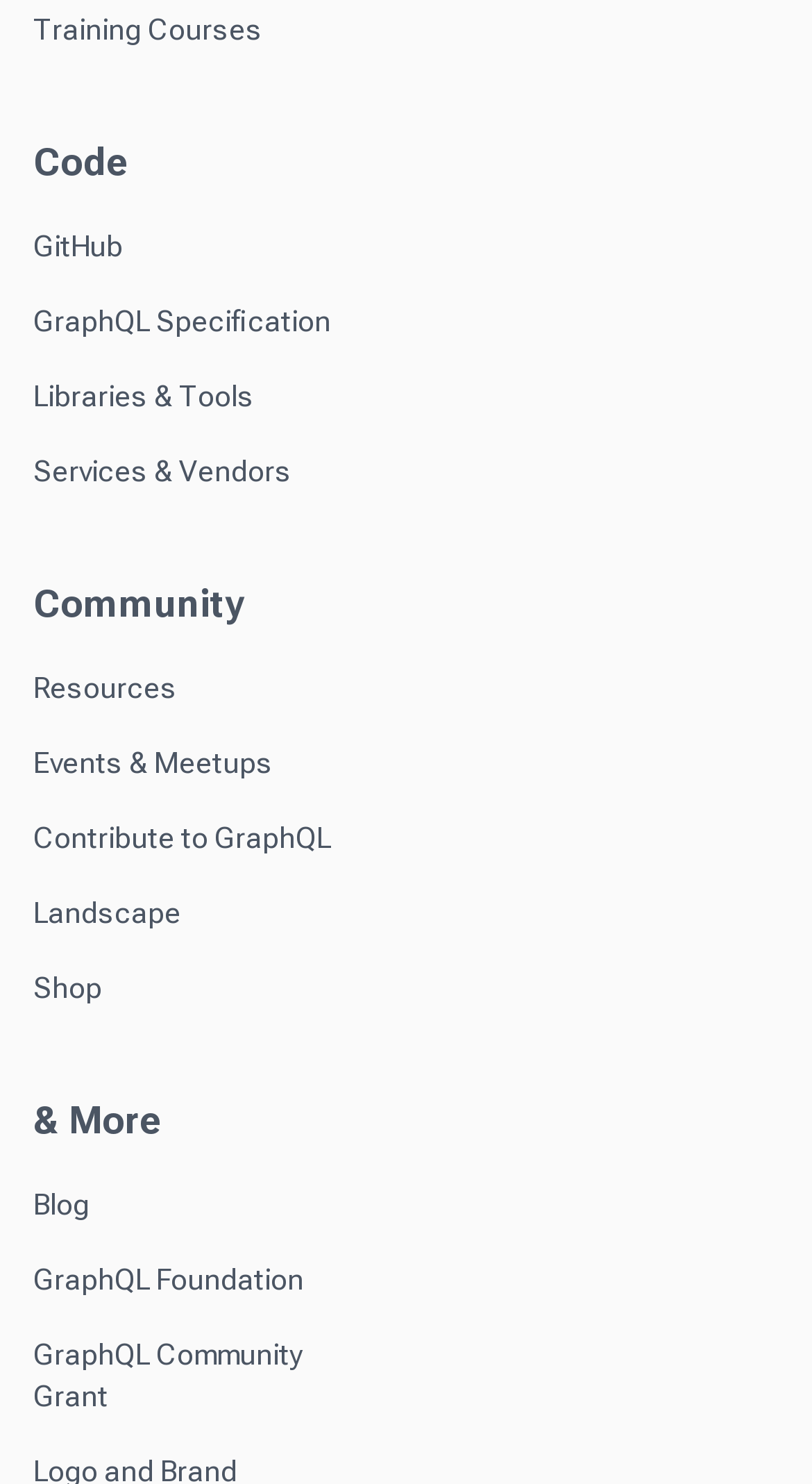Provide the bounding box coordinates for the UI element that is described by this text: "Shop". The coordinates should be in the form of four float numbers between 0 and 1: [left, top, right, bottom].

[0.041, 0.654, 0.126, 0.677]